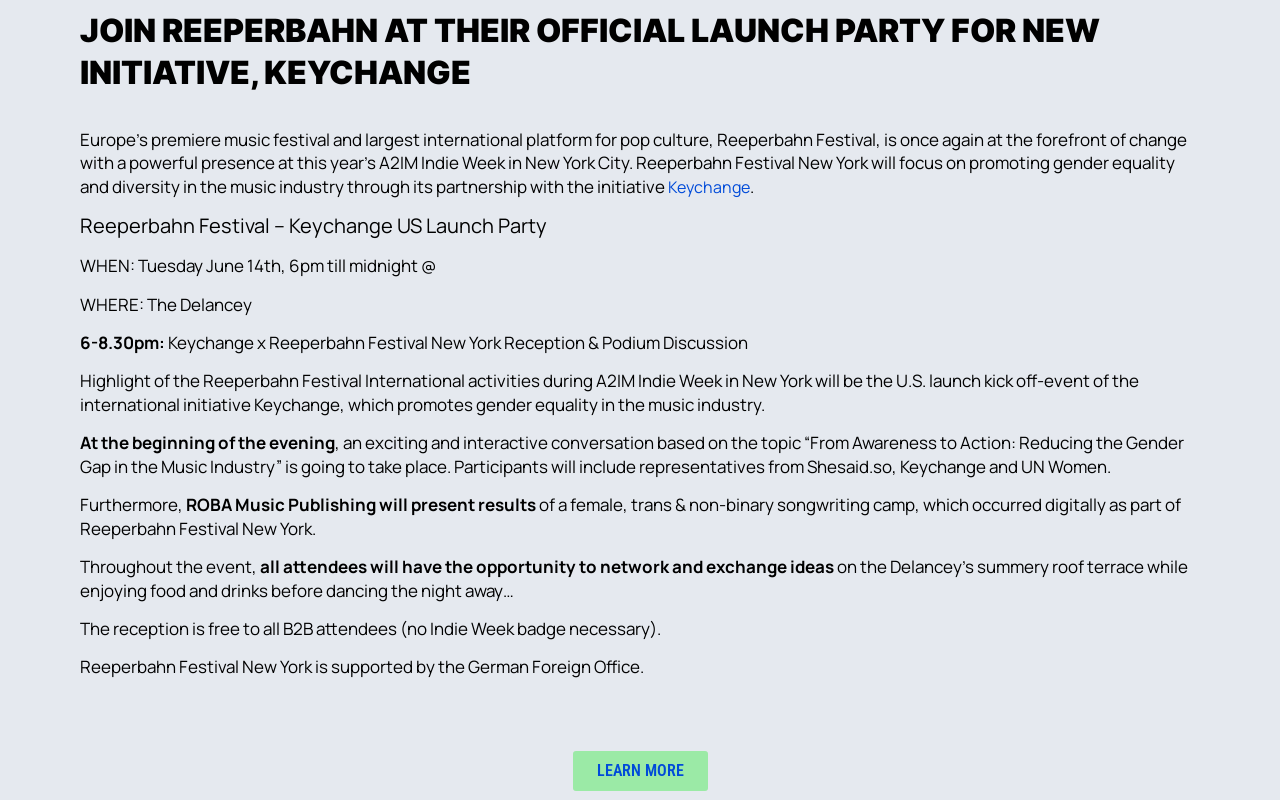Using the information in the image, could you please answer the following question in detail:
What is the name of the festival?

I determined the answer by looking at the heading 'Reeperbahn Festival – Keychange US Launch Party' and identifying 'Reeperbahn Festival' as the name of the festival.